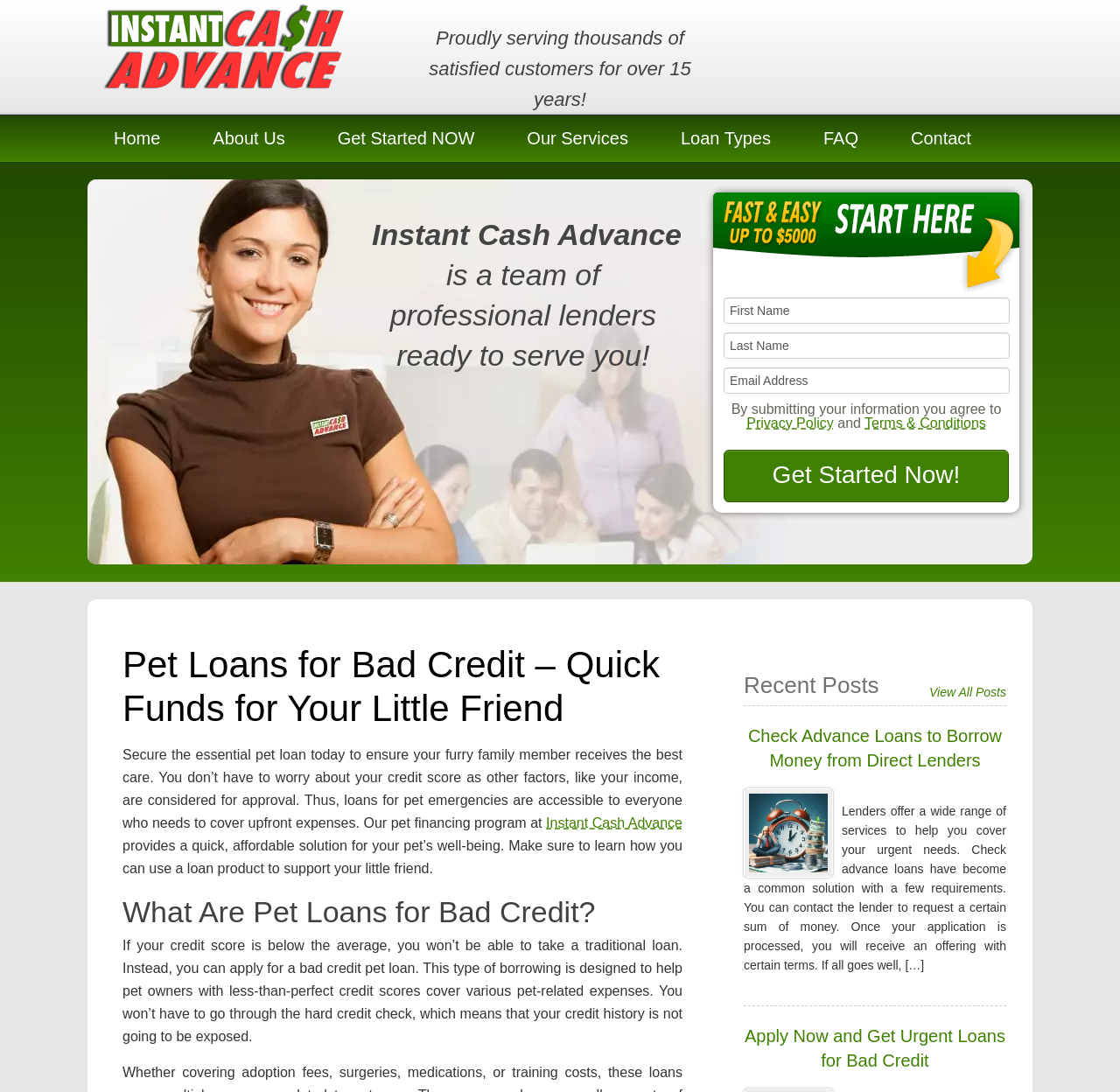Identify the bounding box coordinates of the clickable section necessary to follow the following instruction: "Click on 'Instant Cash Advance'". The coordinates should be presented as four float numbers from 0 to 1, i.e., [left, top, right, bottom].

[0.488, 0.747, 0.609, 0.76]